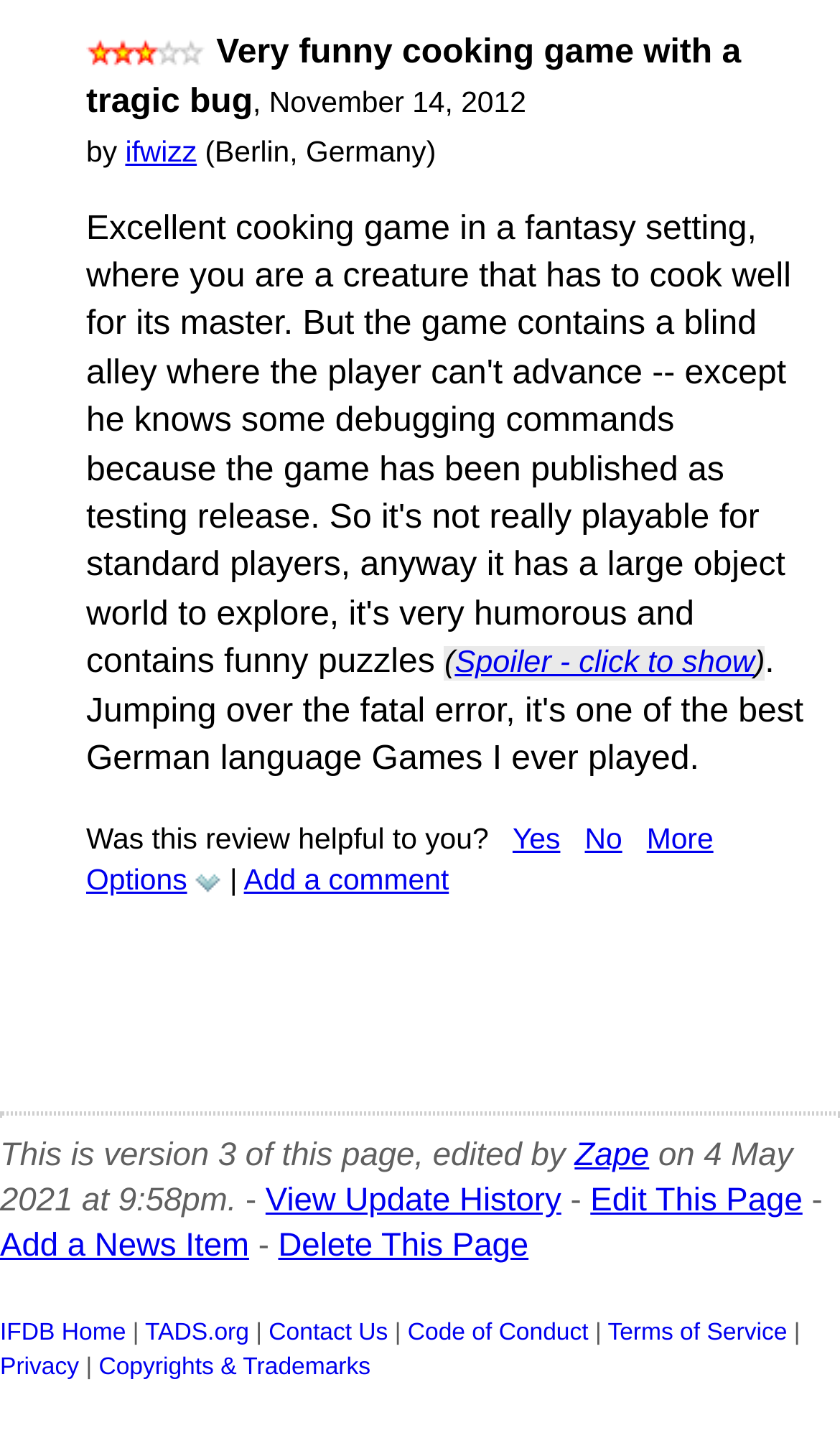Please identify the bounding box coordinates of the clickable area that will allow you to execute the instruction: "Click on the link to edit this page".

[0.703, 0.82, 0.955, 0.845]